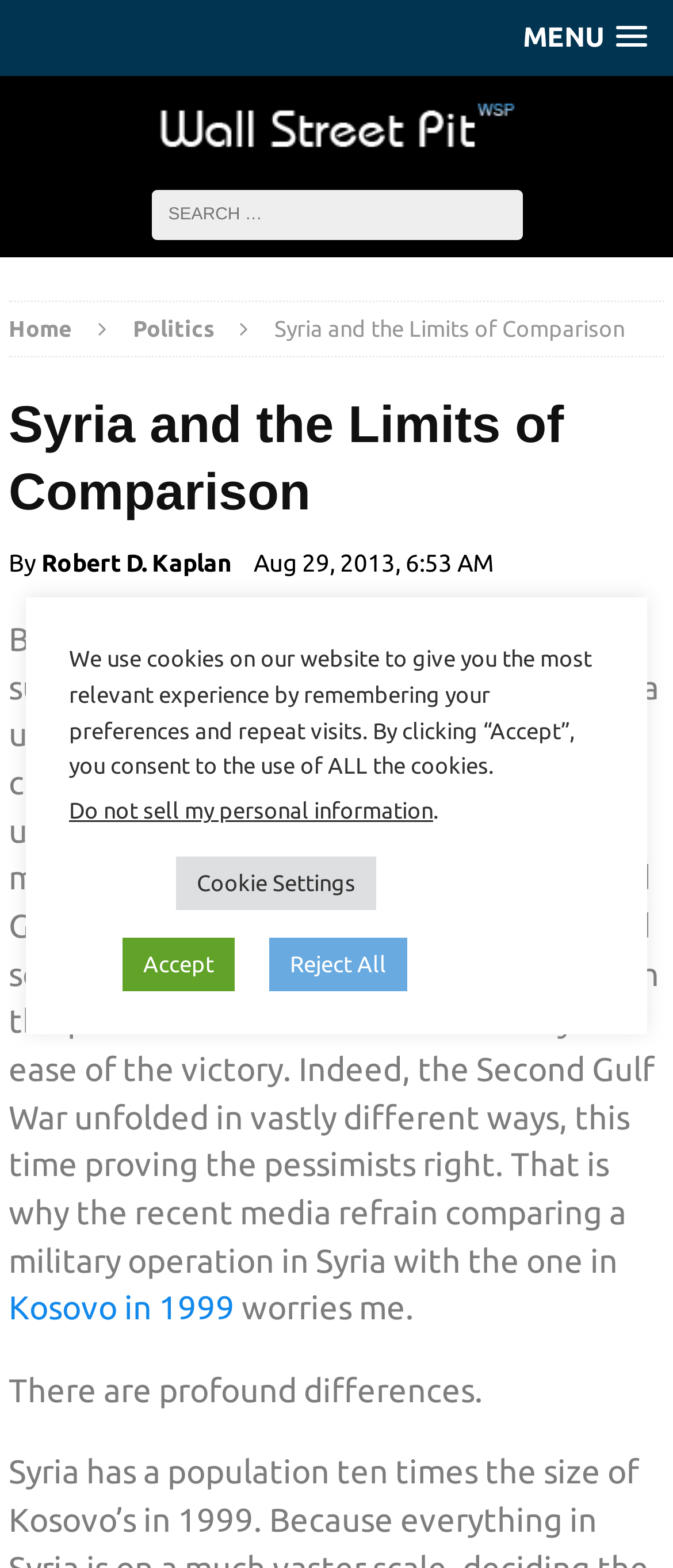What is the website's name?
Could you please answer the question thoroughly and with as much detail as possible?

I found the website's name by looking at the top-left corner of the webpage, where it says 'Wall Street Pit'.